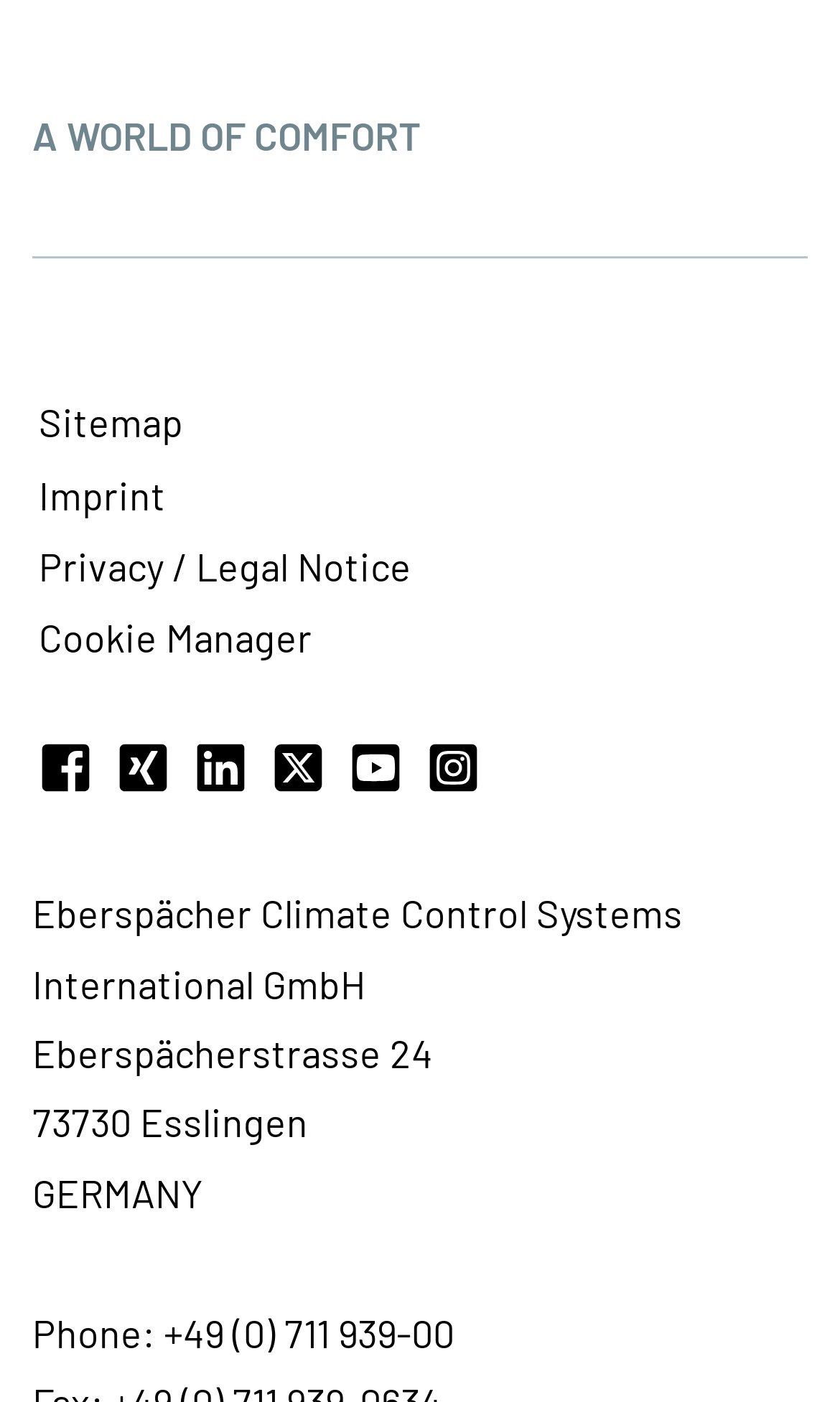Respond to the question with just a single word or phrase: 
What is the company name?

Eberspächer Climate Control Systems International GmbH